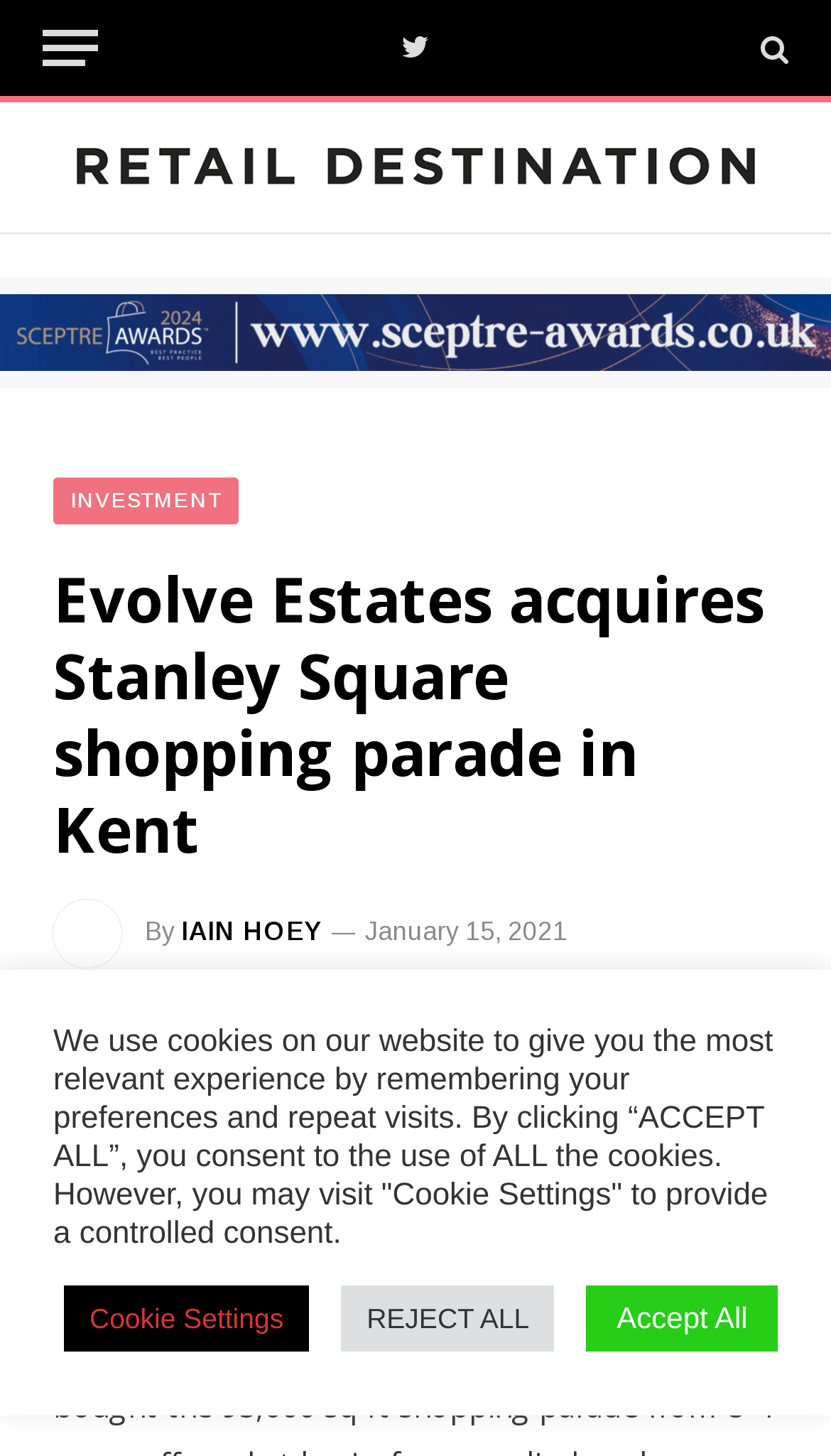Answer this question using a single word or a brief phrase:
What is the date of the article?

January 15, 2021